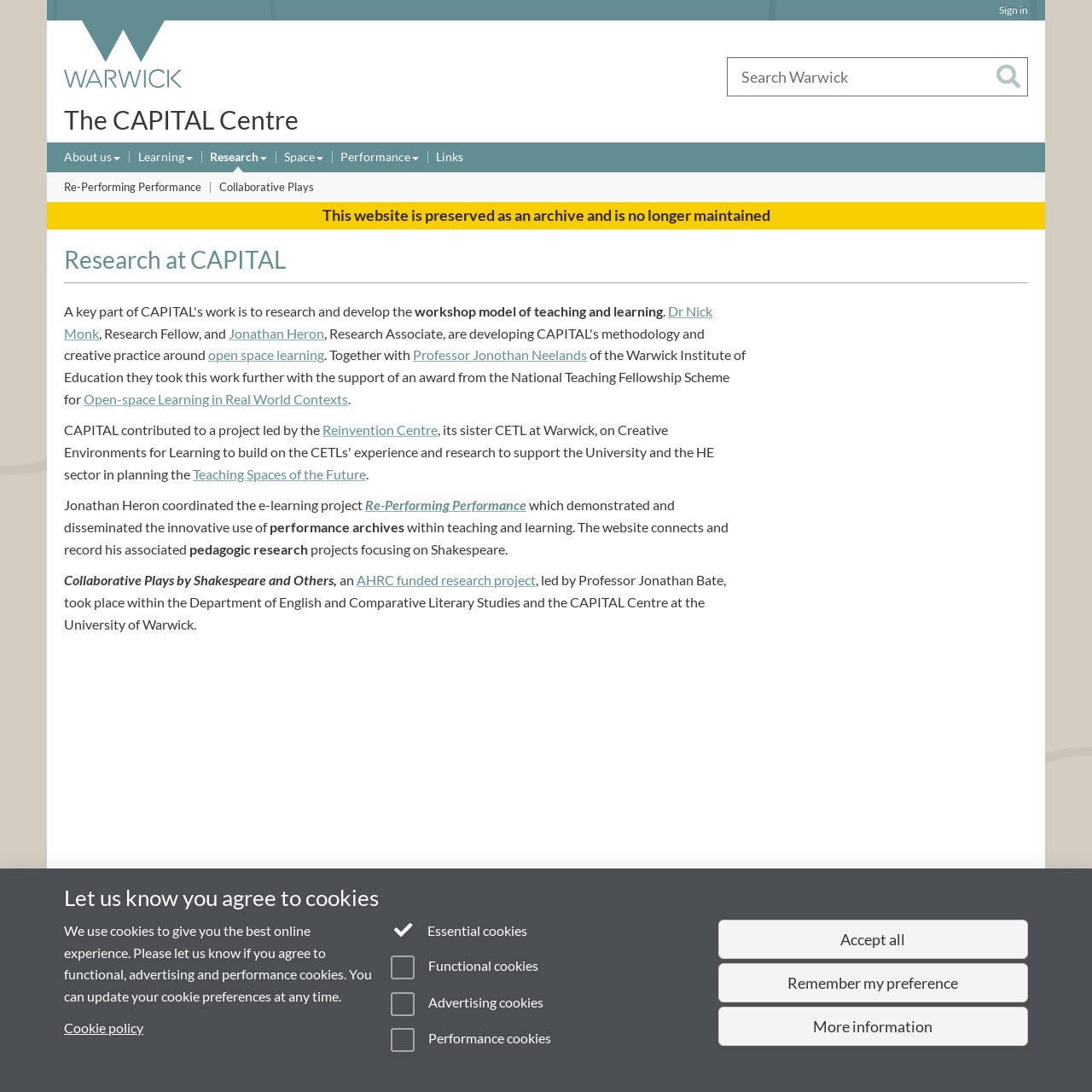Please identify the bounding box coordinates of the element I should click to complete this instruction: 'Learn about Research'. The coordinates should be given as four float numbers between 0 and 1, like this: [left, top, right, bottom].

[0.206, 0.065, 0.245, 0.077]